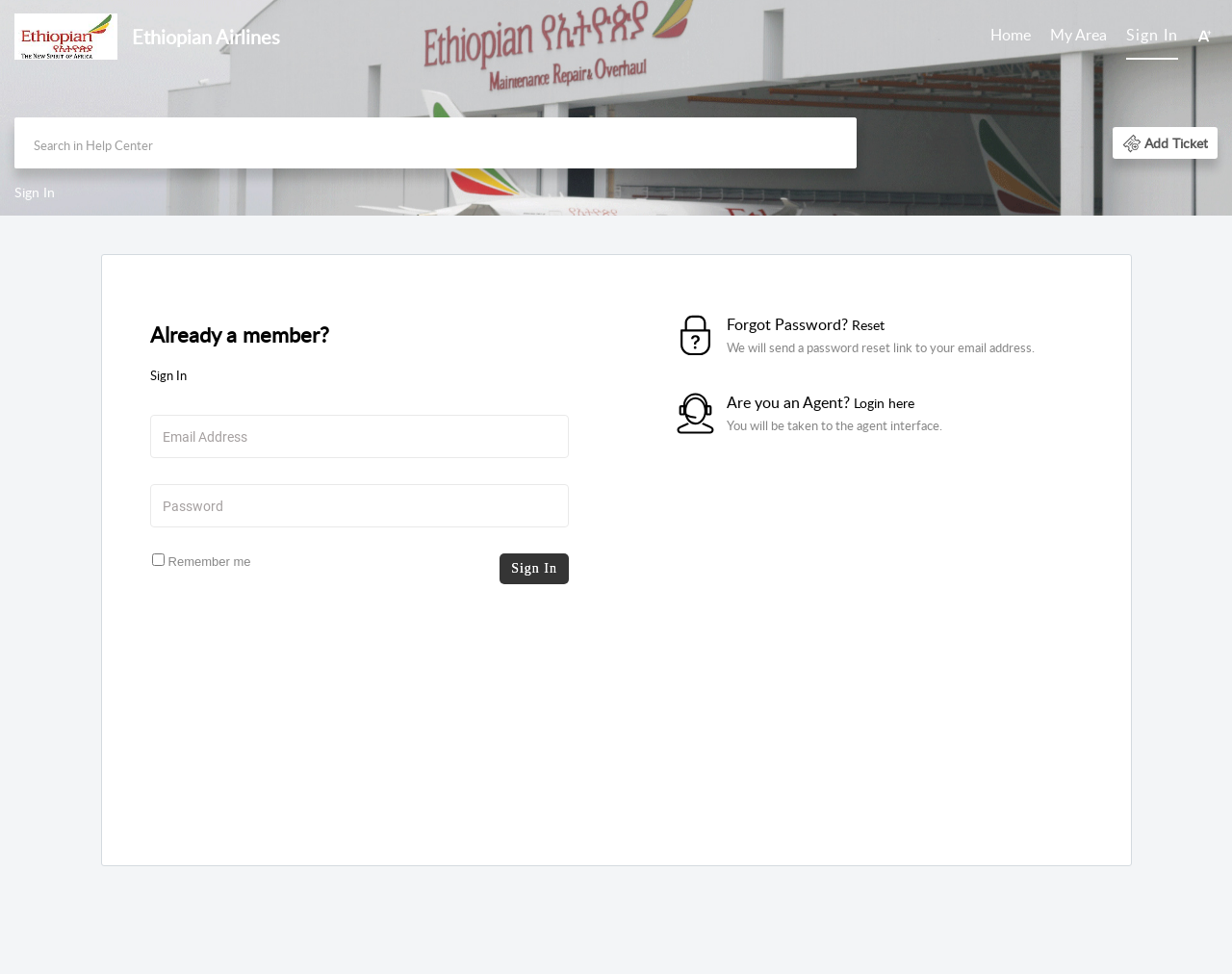Give a short answer using one word or phrase for the question:
What is the text above the 'Forgot Password?' link?

Already a member?